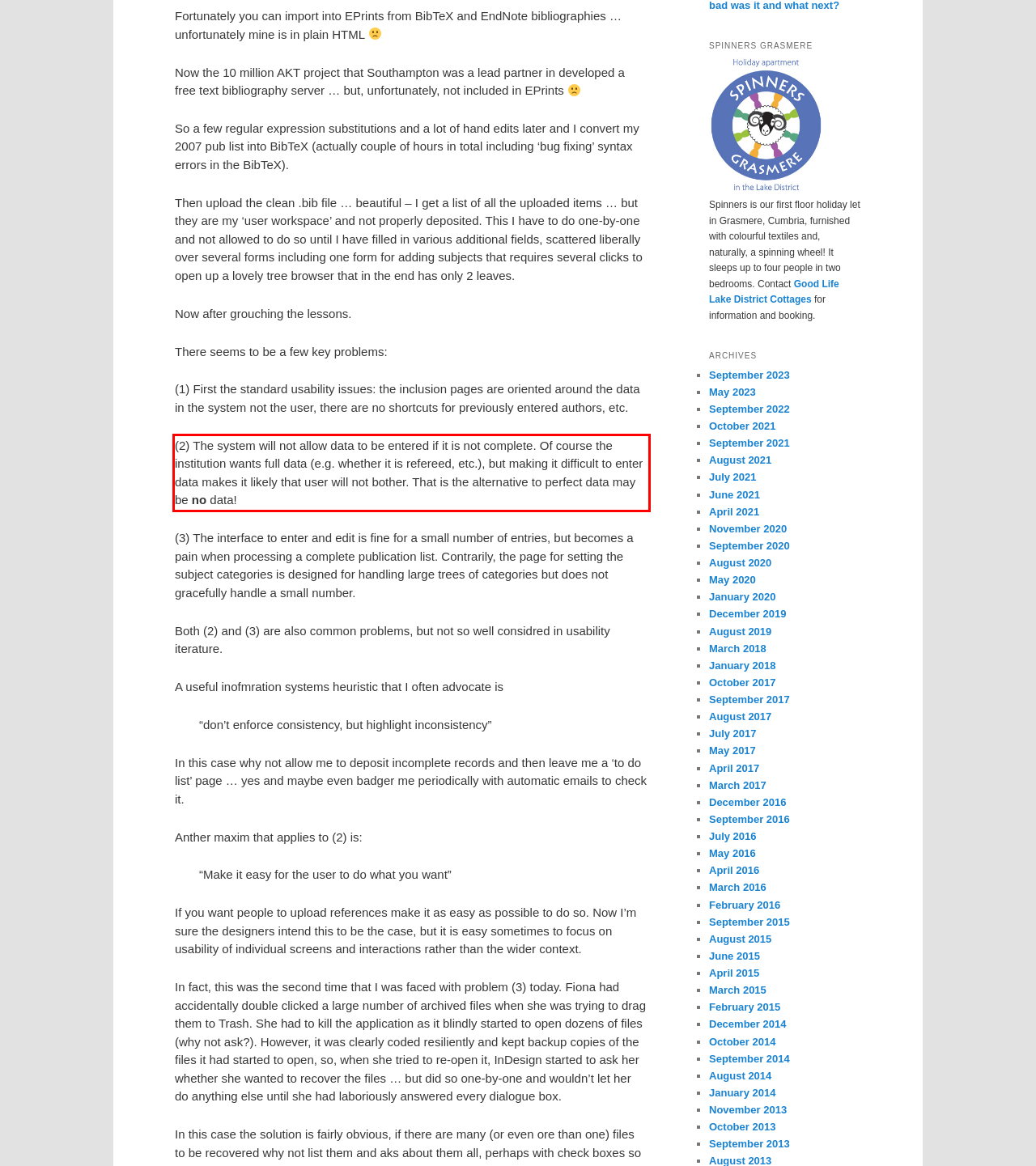View the screenshot of the webpage and identify the UI element surrounded by a red bounding box. Extract the text contained within this red bounding box.

(2) The system will not allow data to be entered if it is not complete. Of course the institution wants full data (e.g. whether it is refereed, etc.), but making it difficult to enter data makes it likely that user will not bother. That is the alternative to perfect data may be no data!